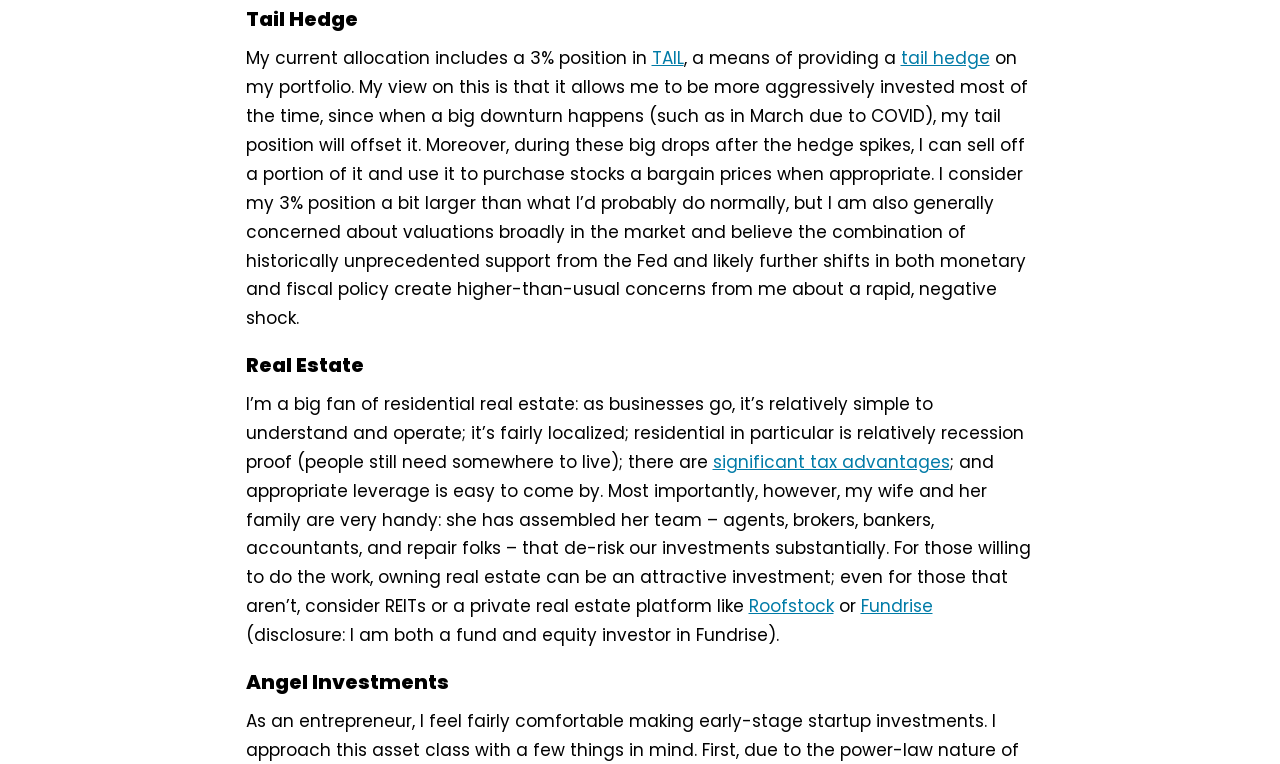Answer the following inquiry with a single word or phrase:
What is the author's current allocation in?

TAIL